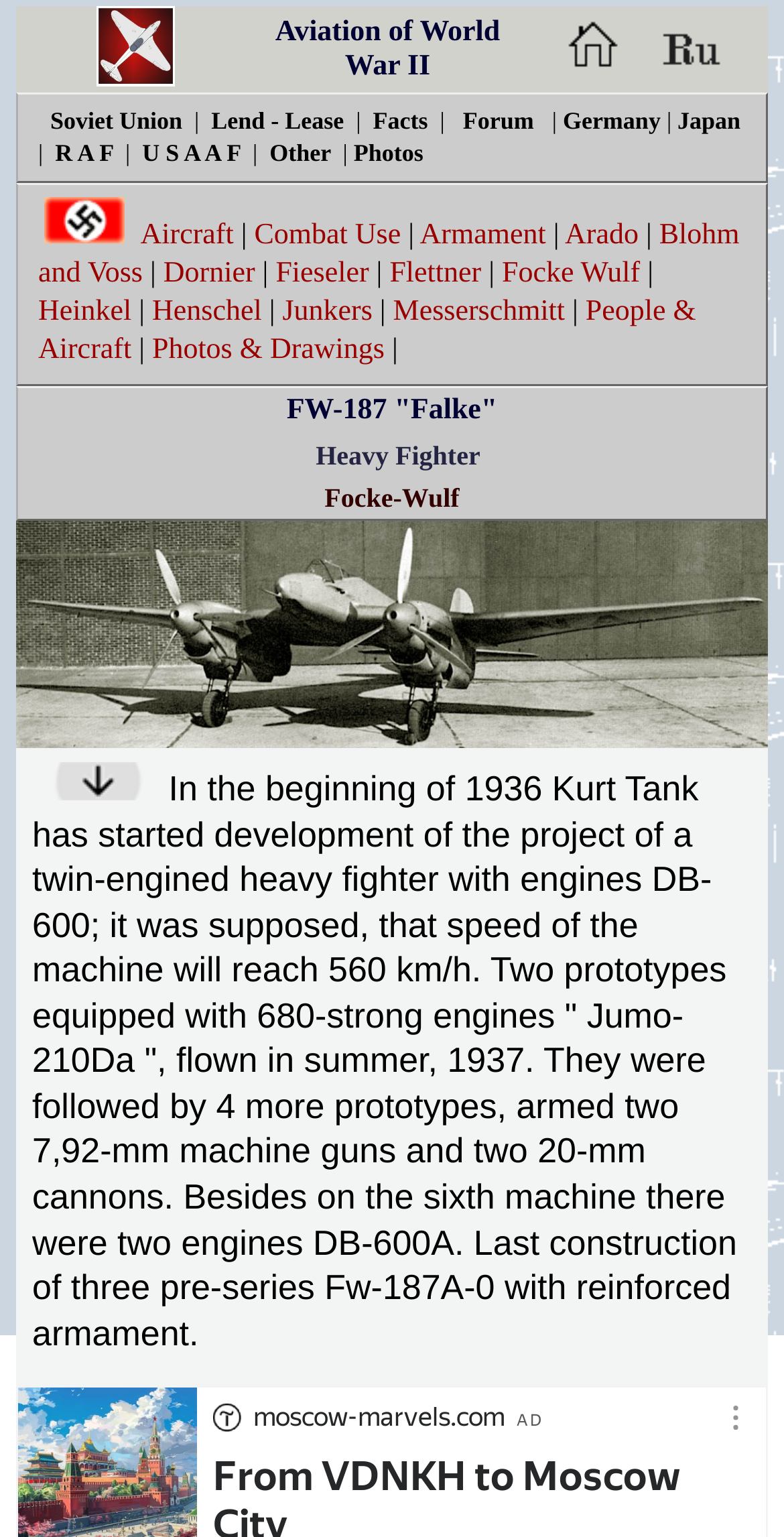What was the name of the engine used in the prototypes?
From the image, respond with a single word or phrase.

Jumo-210Da